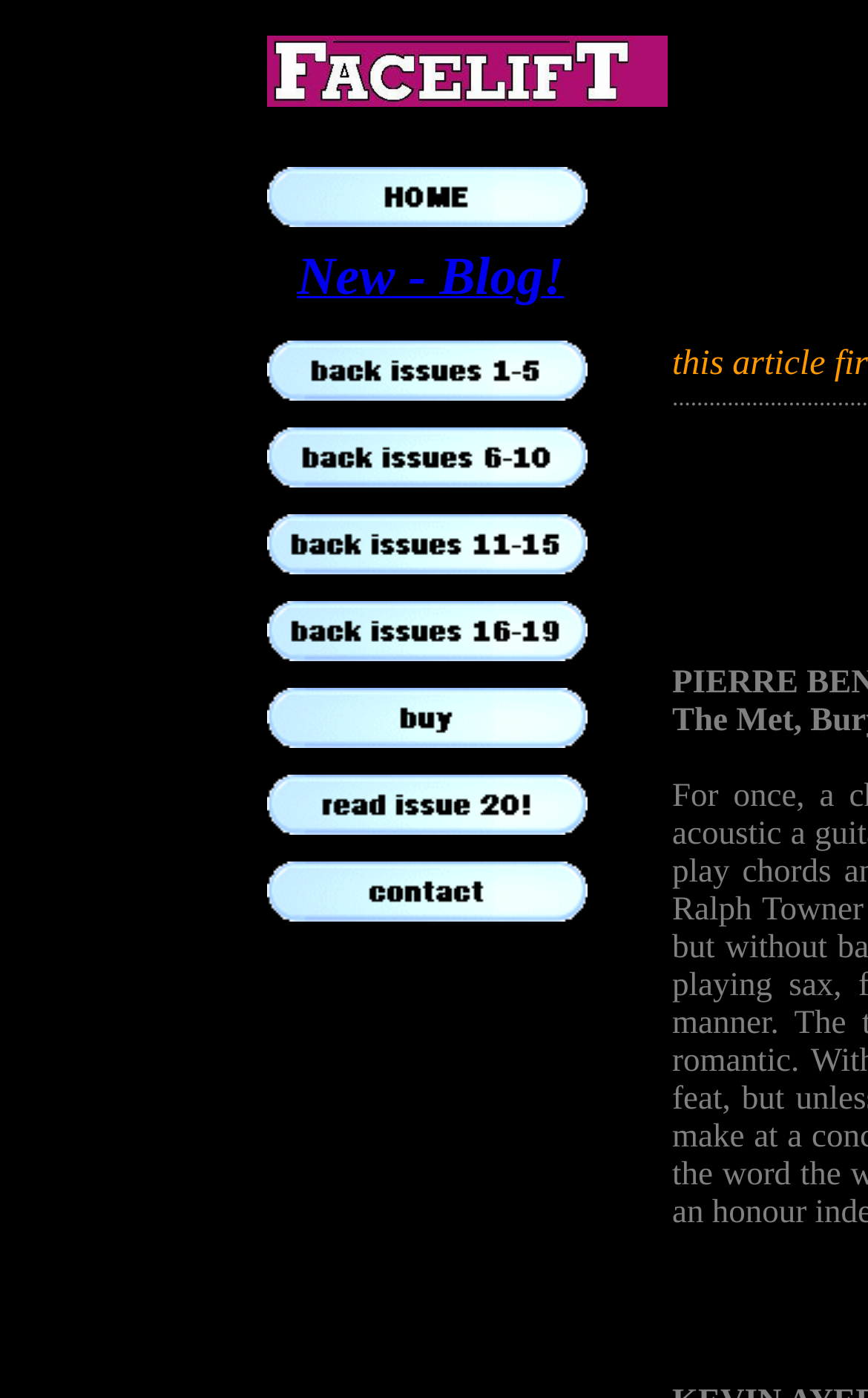Determine the bounding box coordinates of the UI element described by: "name="nav35"".

[0.308, 0.452, 0.677, 0.479]